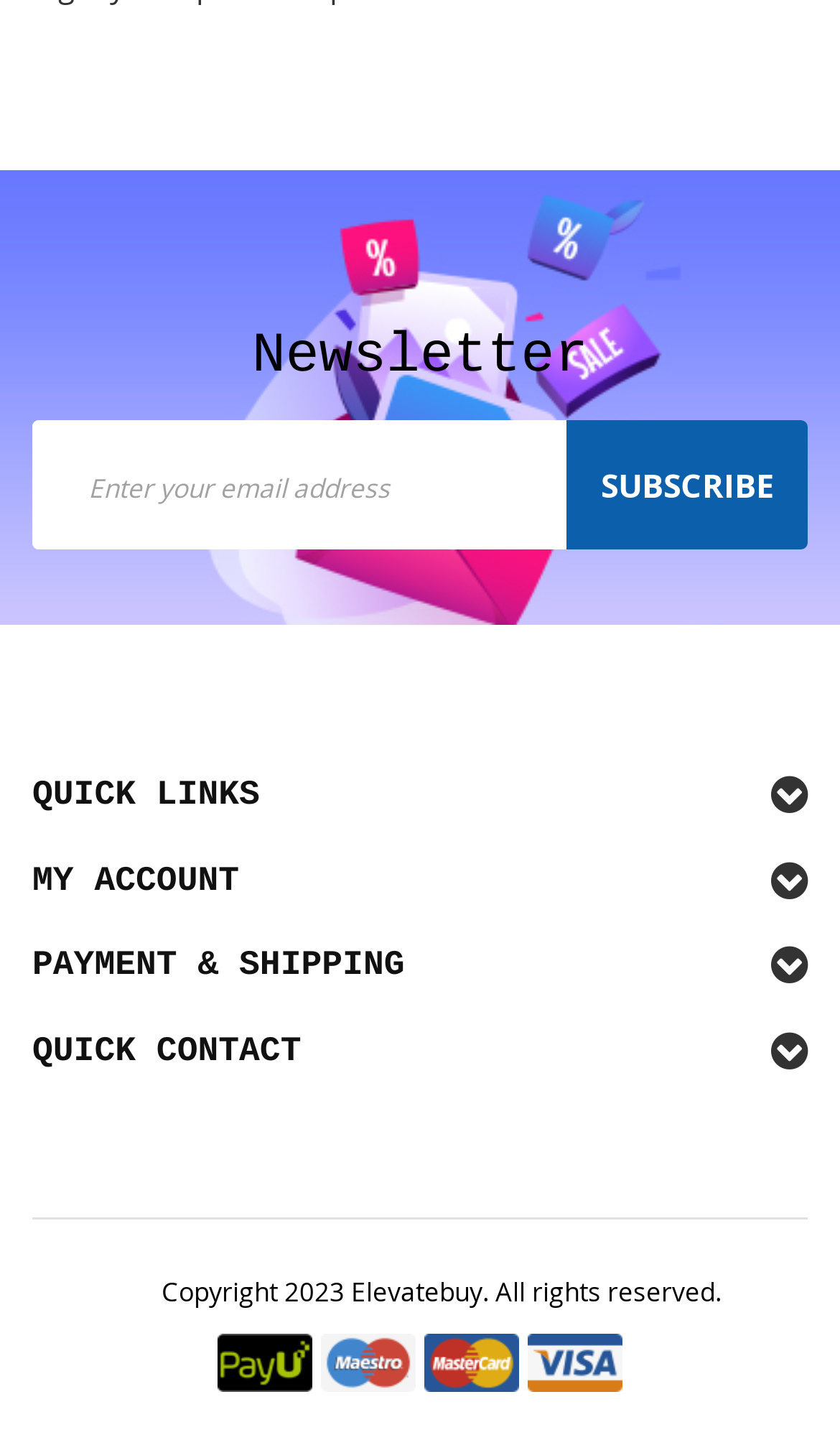Give a short answer to this question using one word or a phrase:
What is the copyright year?

2023